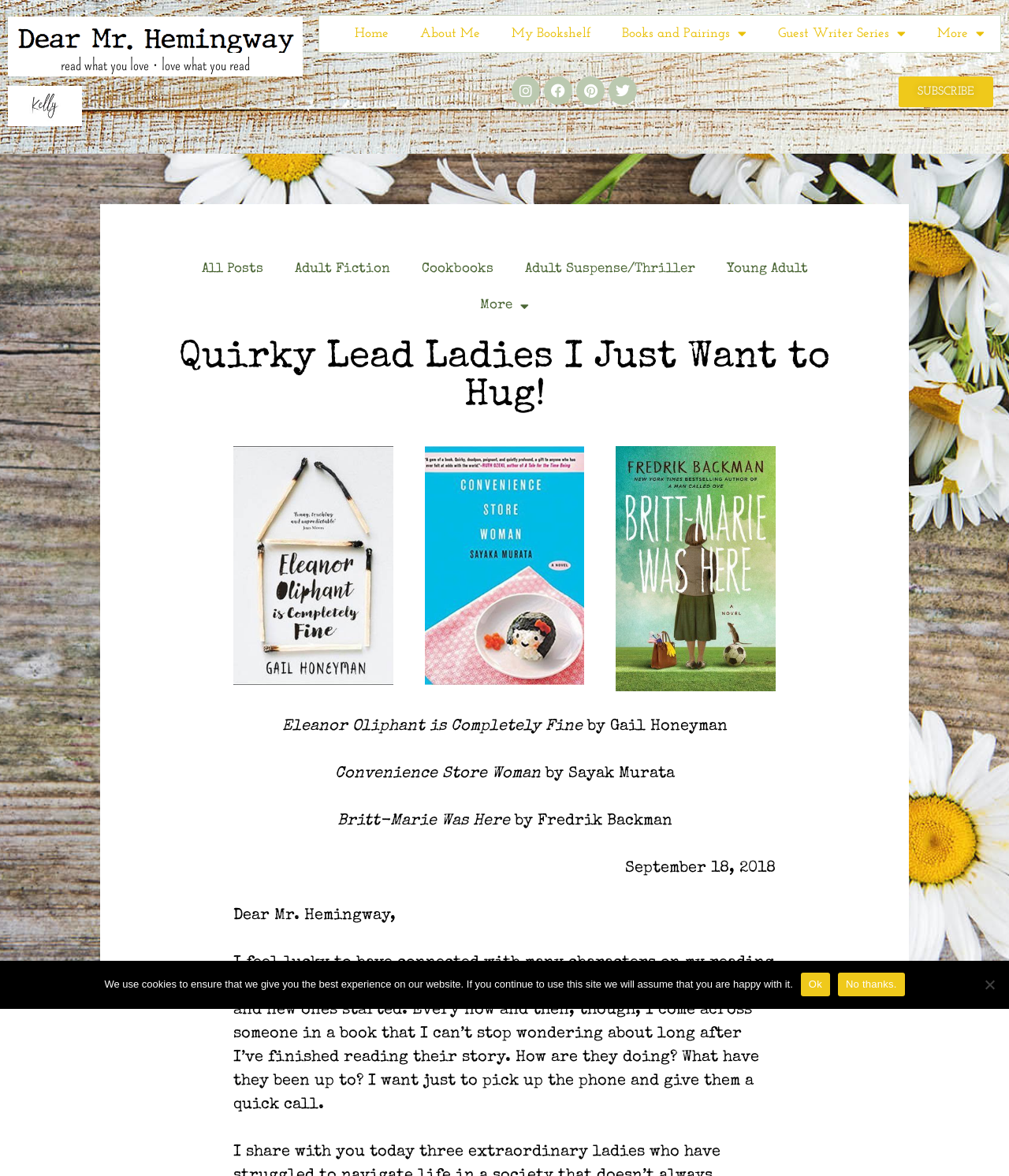What is the title of the first book mentioned on the webpage?
From the details in the image, answer the question comprehensively.

The title of the first book mentioned on the webpage can be found below the image of the book cover, where the text 'Eleanor Oliphant is Completely Fine' is written.